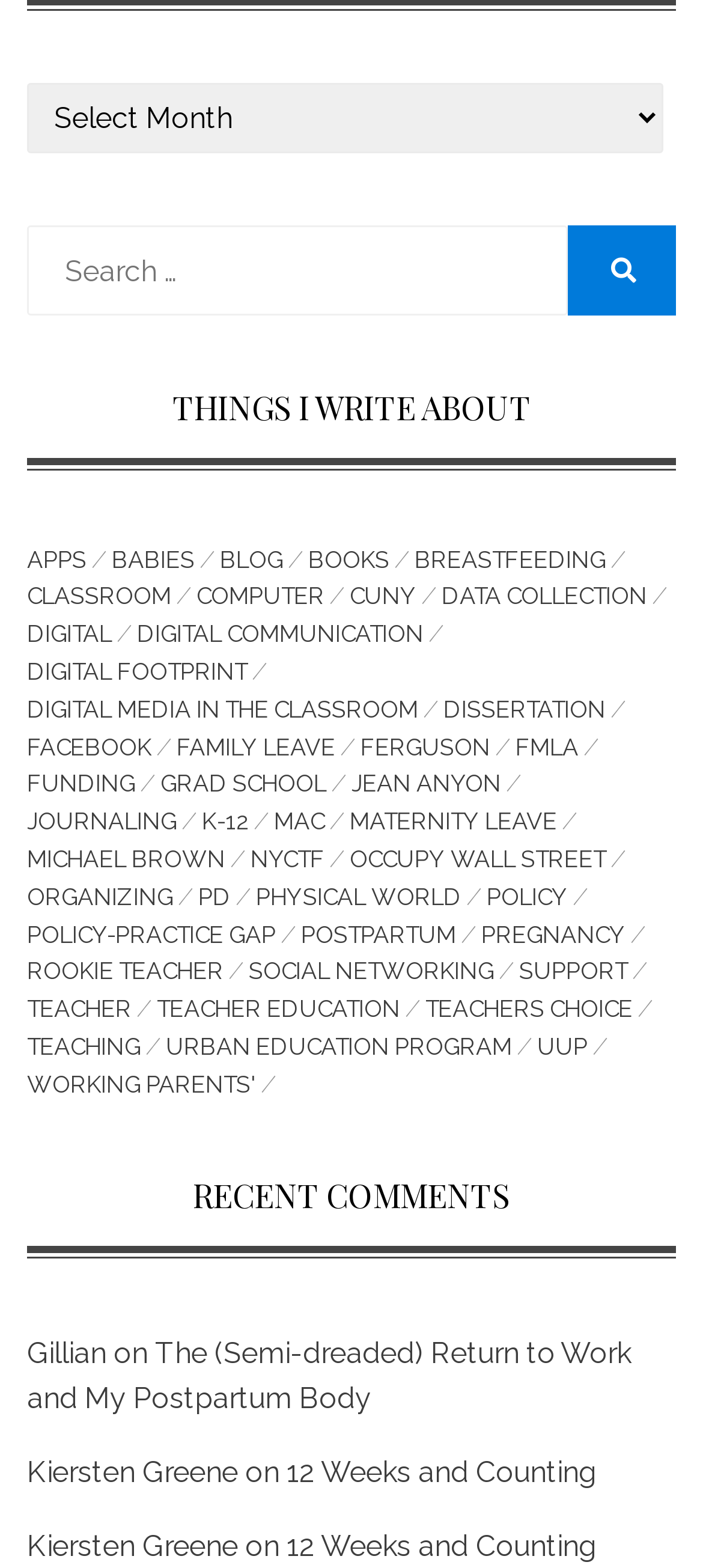Please answer the following question using a single word or phrase: 
What is the main category of the archives?

THINGS I WRITE ABOUT